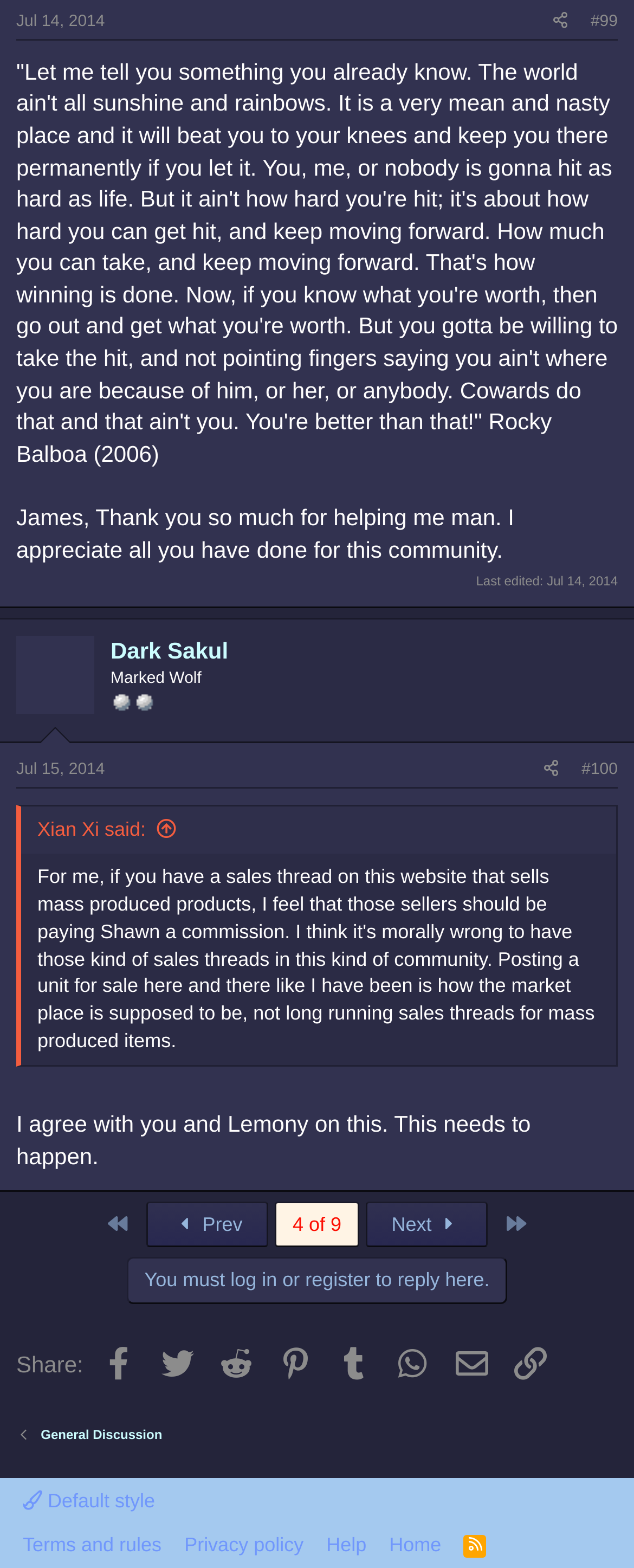Find the bounding box coordinates of the clickable element required to execute the following instruction: "Go to the next page". Provide the coordinates as four float numbers between 0 and 1, i.e., [left, top, right, bottom].

[0.577, 0.766, 0.769, 0.796]